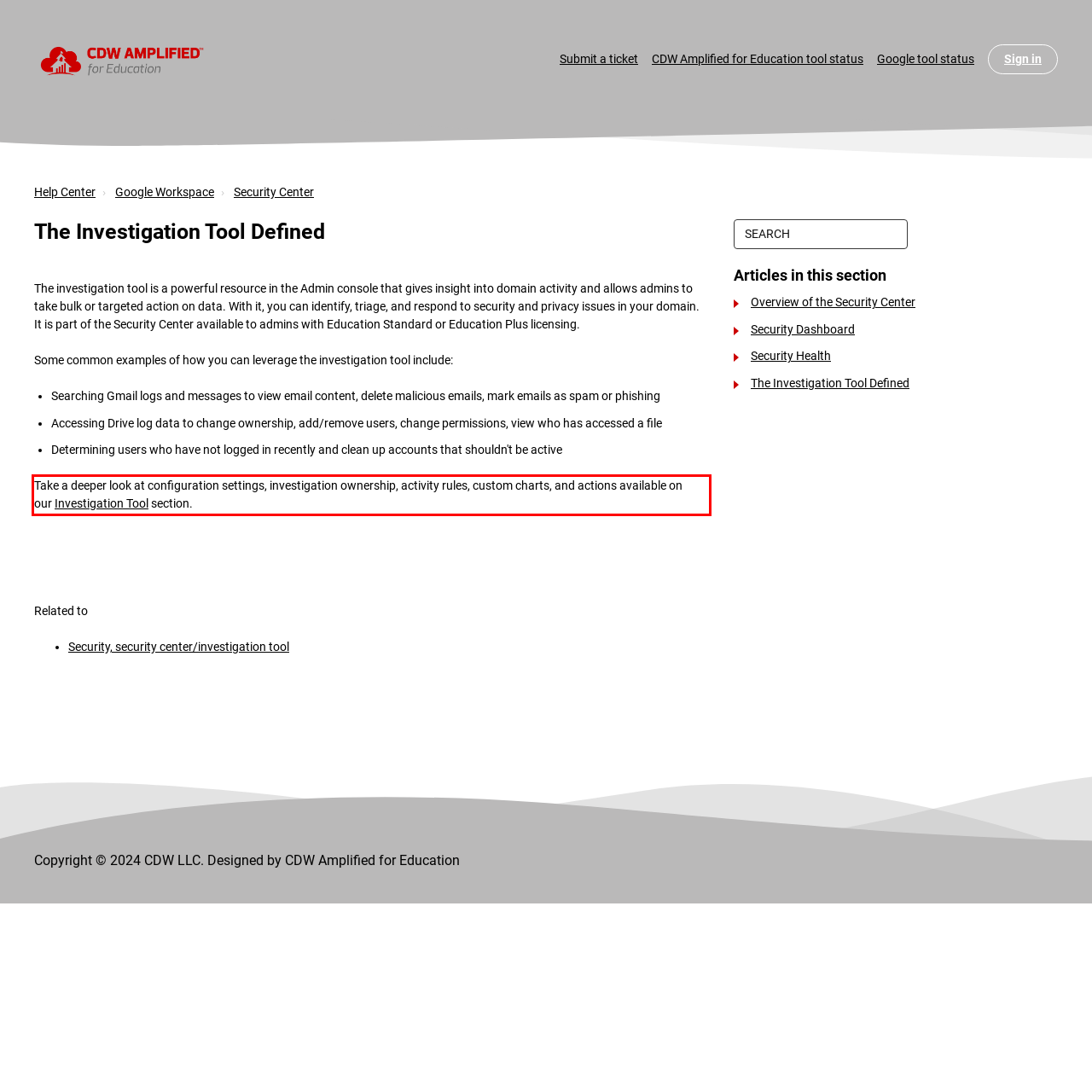Review the screenshot of the webpage and recognize the text inside the red rectangle bounding box. Provide the extracted text content.

Take a deeper look at configuration settings, investigation ownership, activity rules, custom charts, and actions available on our Investigation Tool section.